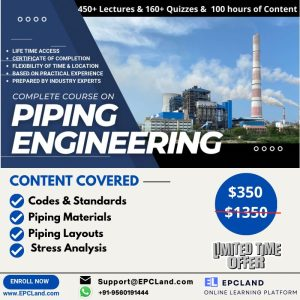Describe the image with as much detail as possible.

The image promotes a comprehensive "Piping Engineering Course," highlighting key features such as unlimited lifetime access, a certificate upon completion, and the flexibility of time and location for learners. It emphasizes practical experience, being designed and taught by industry experts. The course content outlined includes essential topics such as Codes & Standards, Piping Materials, Piping Layouts, and Stress Analysis. 

A limited-time offer is presented, showcasing a discounted course fee of $350, originally $1350, encouraging potential students to enroll promptly. At the bottom, contact information is provided, along with a direct enrollment prompt, reinforcing the accessibility of this online learning opportunity. The background features an industrial environment, visually connecting the course to its practical applications in the field of piping engineering.